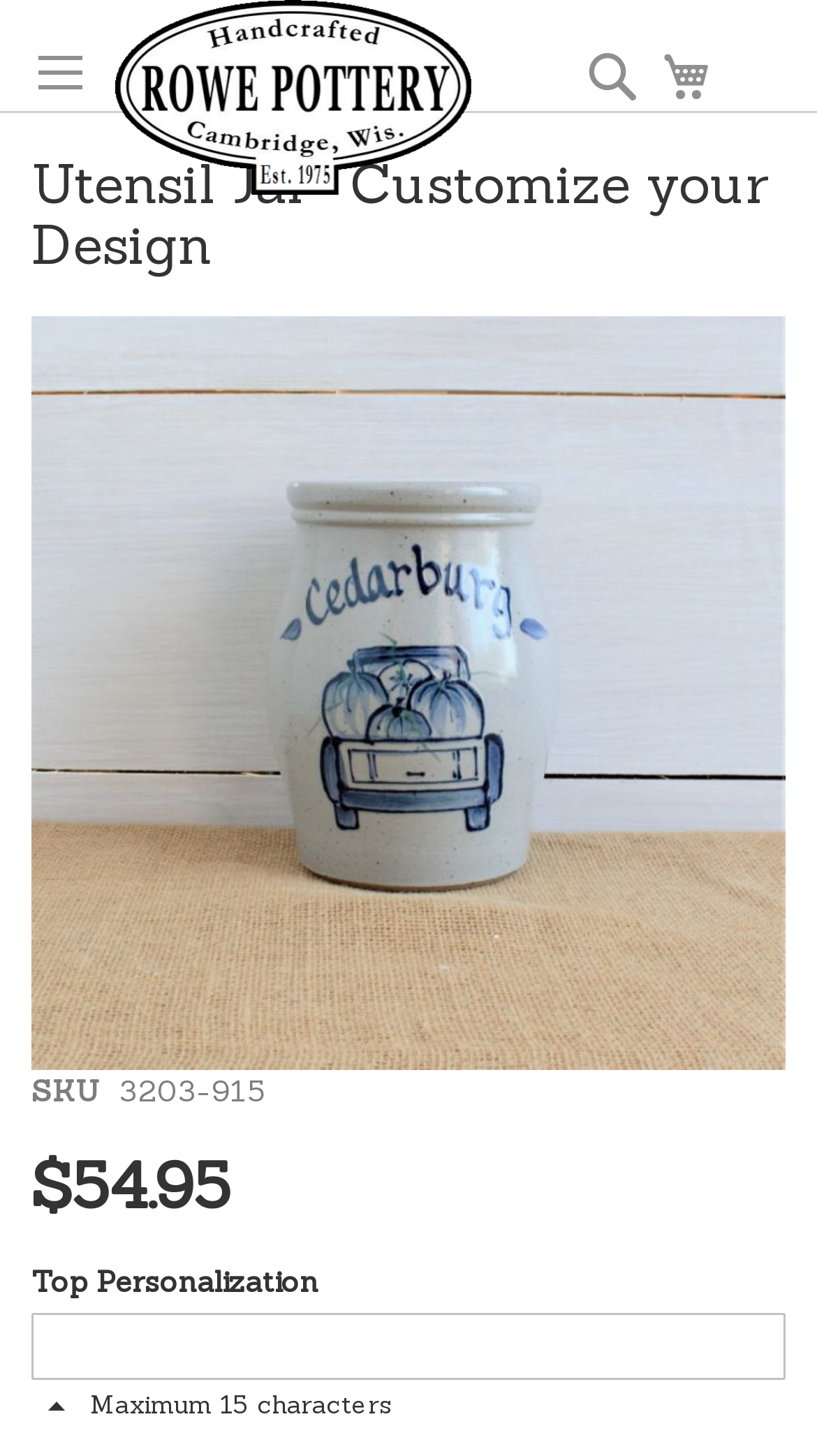What is the name of the pottery works?
Answer the question in as much detail as possible.

I found the name of the pottery works by looking at the image element with the bounding box coordinates [0.141, 0.0, 0.577, 0.134], which contains the text 'Rowe Pottery Works'.